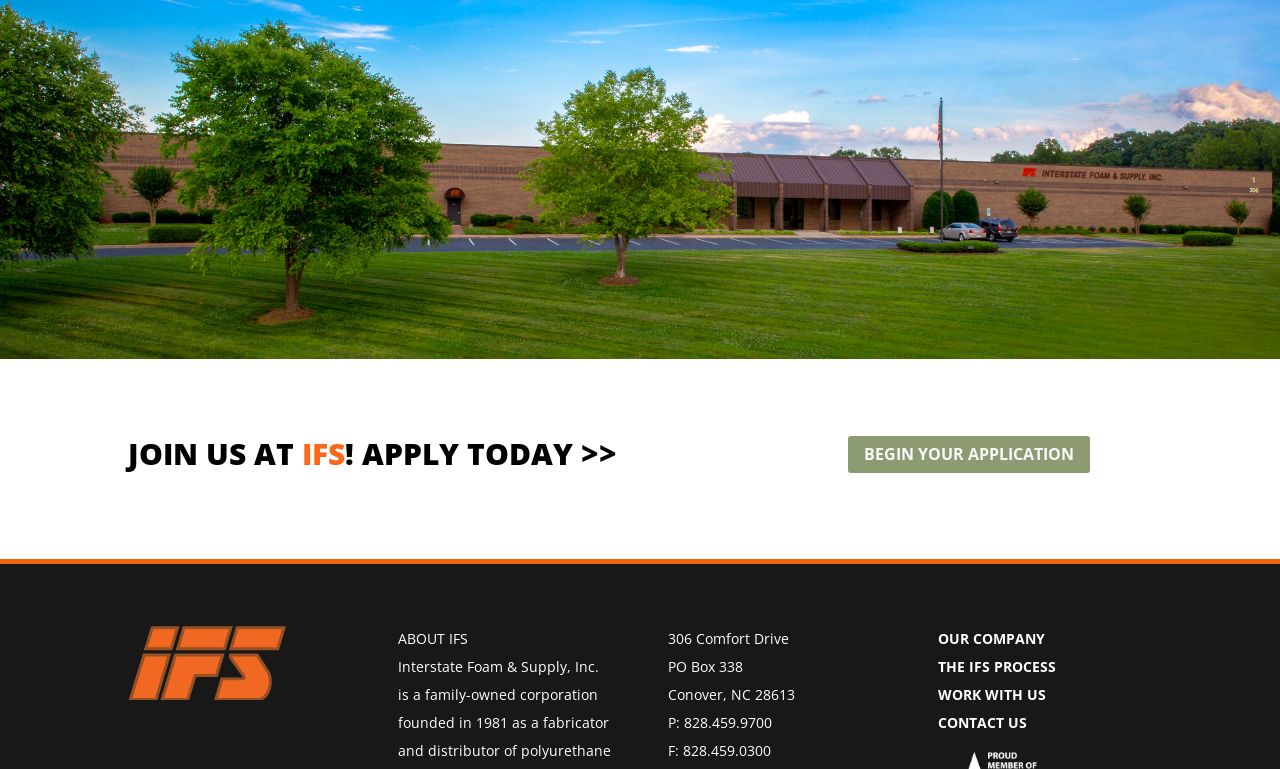Look at the image and write a detailed answer to the question: 
What is the main call-to-action on the webpage?

I found the main call-to-action on the webpage by looking at the prominent heading, which is 'JOIN US AT IFS! APPLY TODAY >>'. This suggests that the main action the webpage is encouraging users to take is to apply to join IFS.